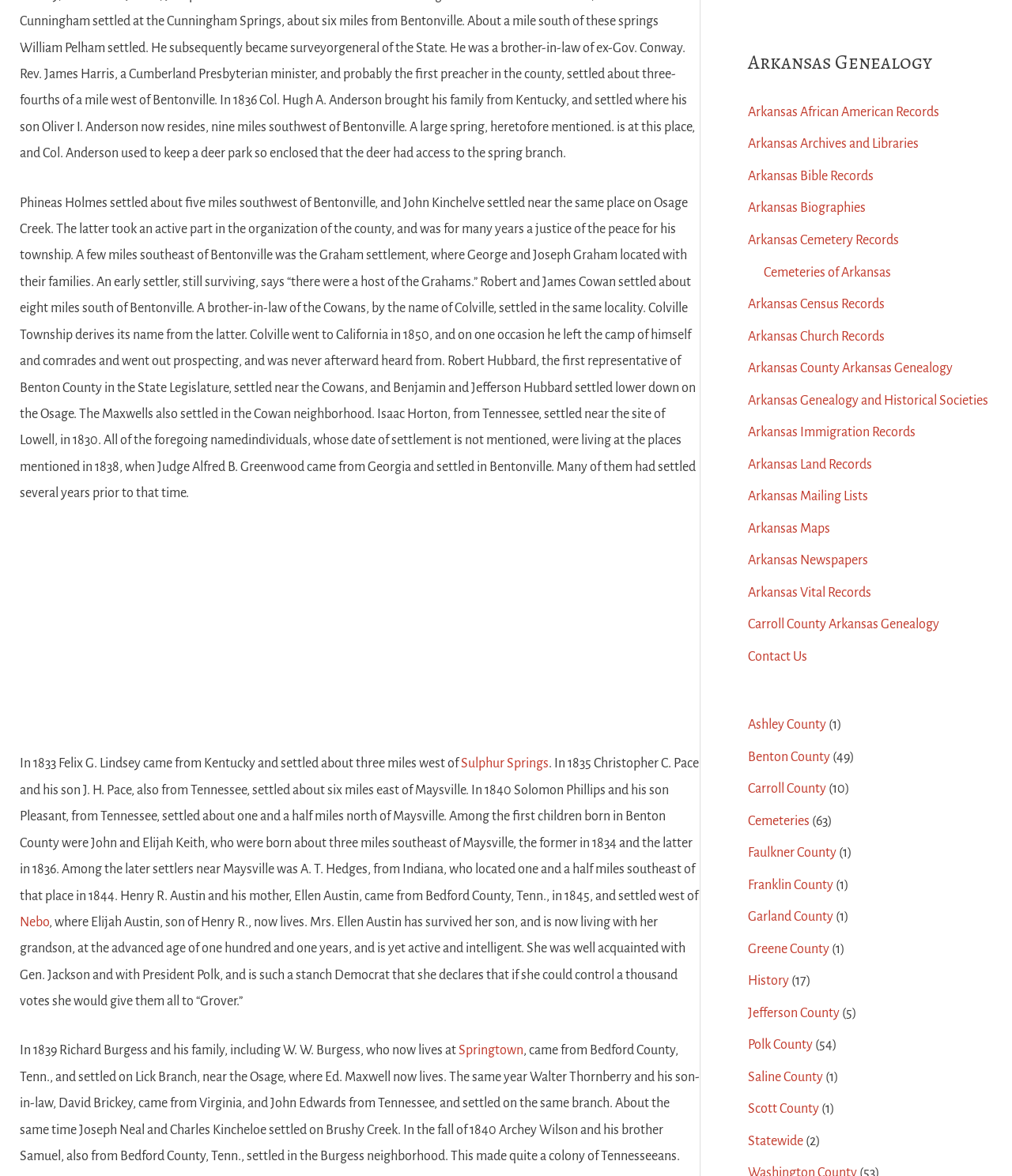Highlight the bounding box coordinates of the element you need to click to perform the following instruction: "Click on Arkansas Genealogy."

[0.739, 0.041, 0.98, 0.066]